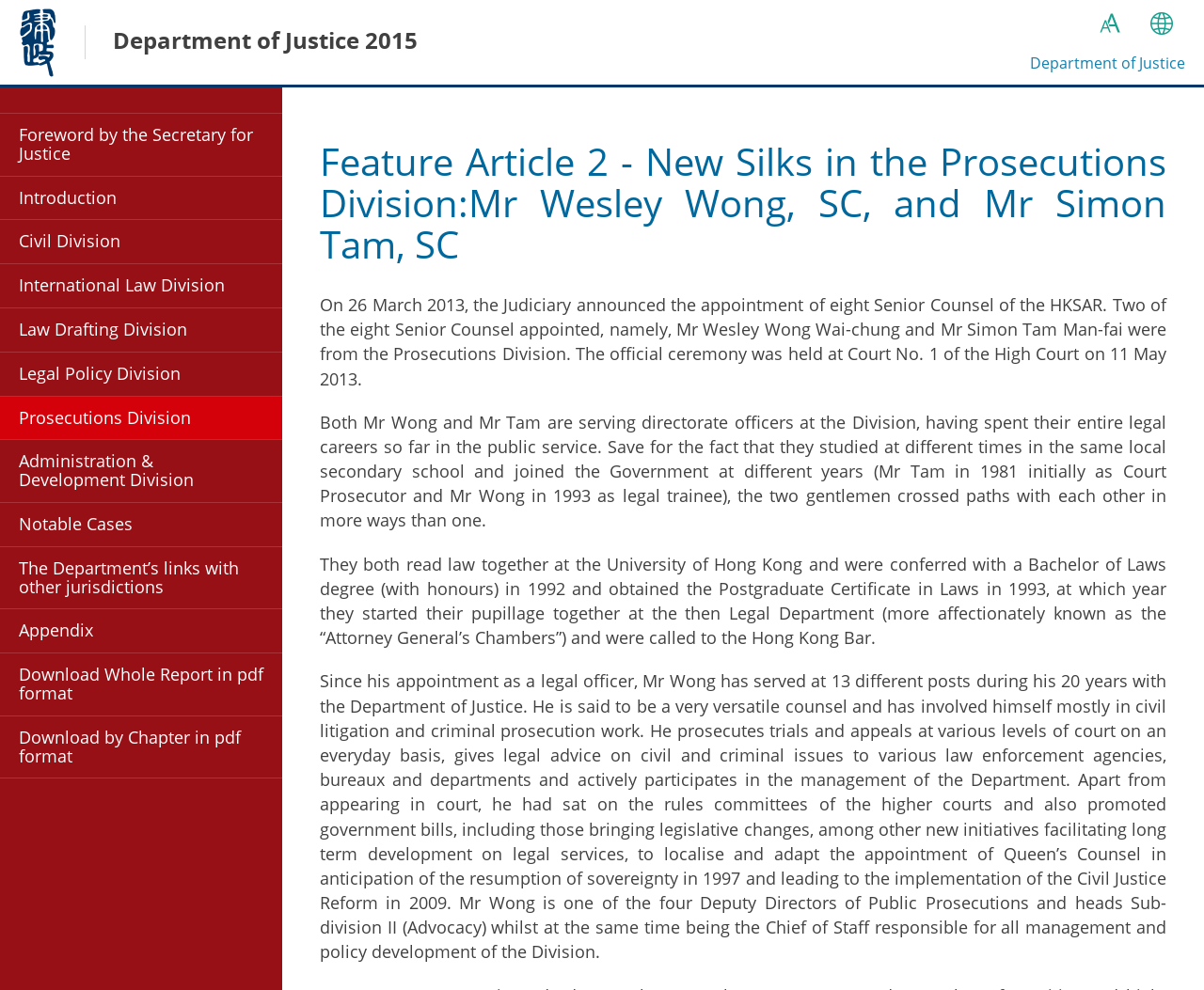Offer a comprehensive description of the webpage’s content and structure.

The webpage is about the Department of Justice, specifically the Prosecutions Division, and features an article about two new Senior Counsel, Mr. Wesley Wong and Mr. Simon Tam. 

At the top left corner, there is a link to "Jump to main content". Below it, there is a layout table with a link to "Department of Justice" and a static text "Department of Justice 2015". 

On the top right corner, there are links to change font size and language options. 

On the left side, there is a menu with links to different sections, including "Foreword by the Secretary for Justice", "Introduction", "Civil Division", "International Law Division", and so on. 

The main content of the webpage is an article about Mr. Wesley Wong and Mr. Simon Tam, who were appointed as Senior Counsel in 2013. The article describes their backgrounds, careers, and achievements. There are three paragraphs of text that provide details about their education, work experience, and accomplishments.